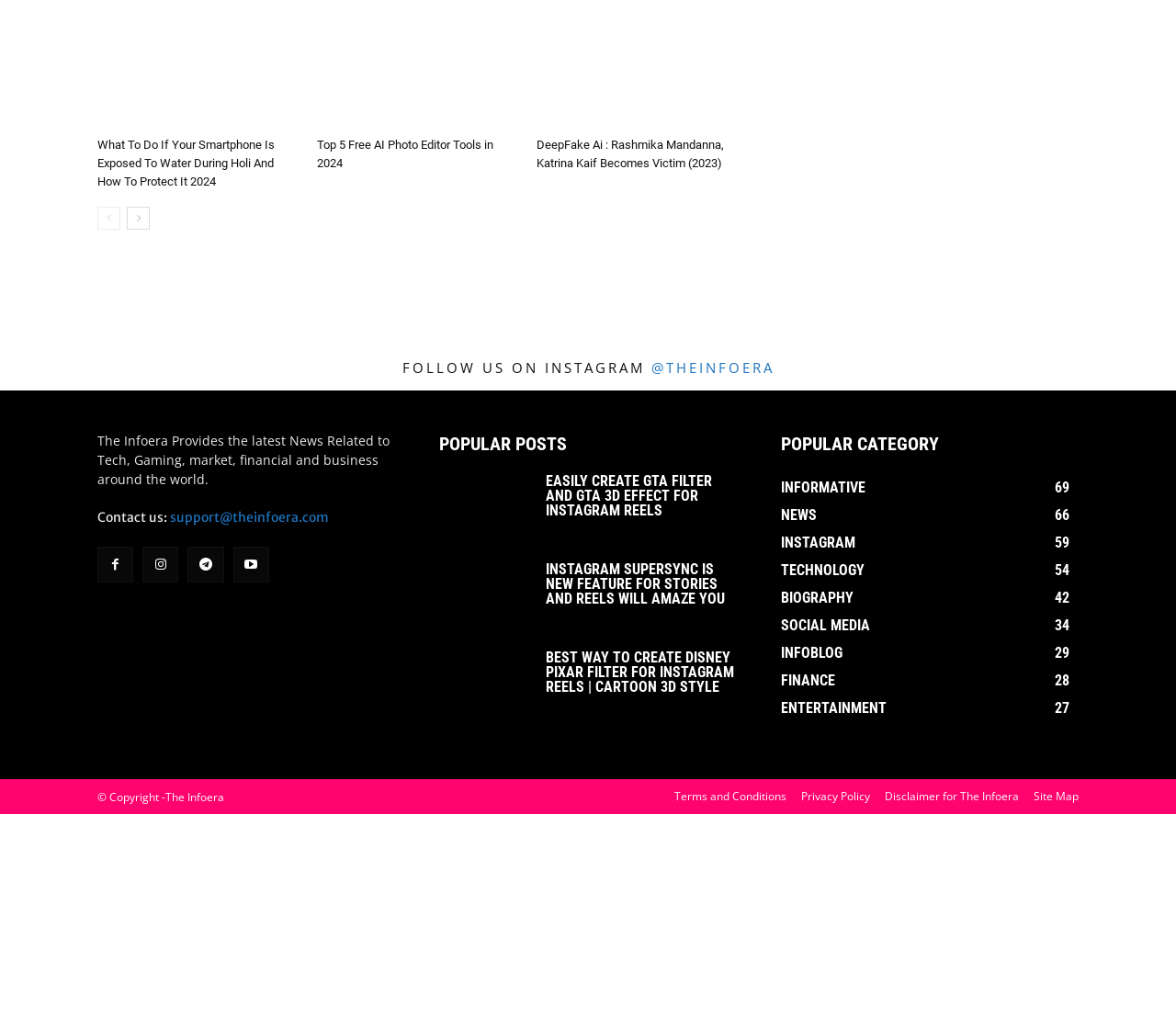Using the element description: "Youtube", determine the bounding box coordinates. The coordinates should be in the format [left, top, right, bottom], with values between 0 and 1.

[0.198, 0.73, 0.229, 0.765]